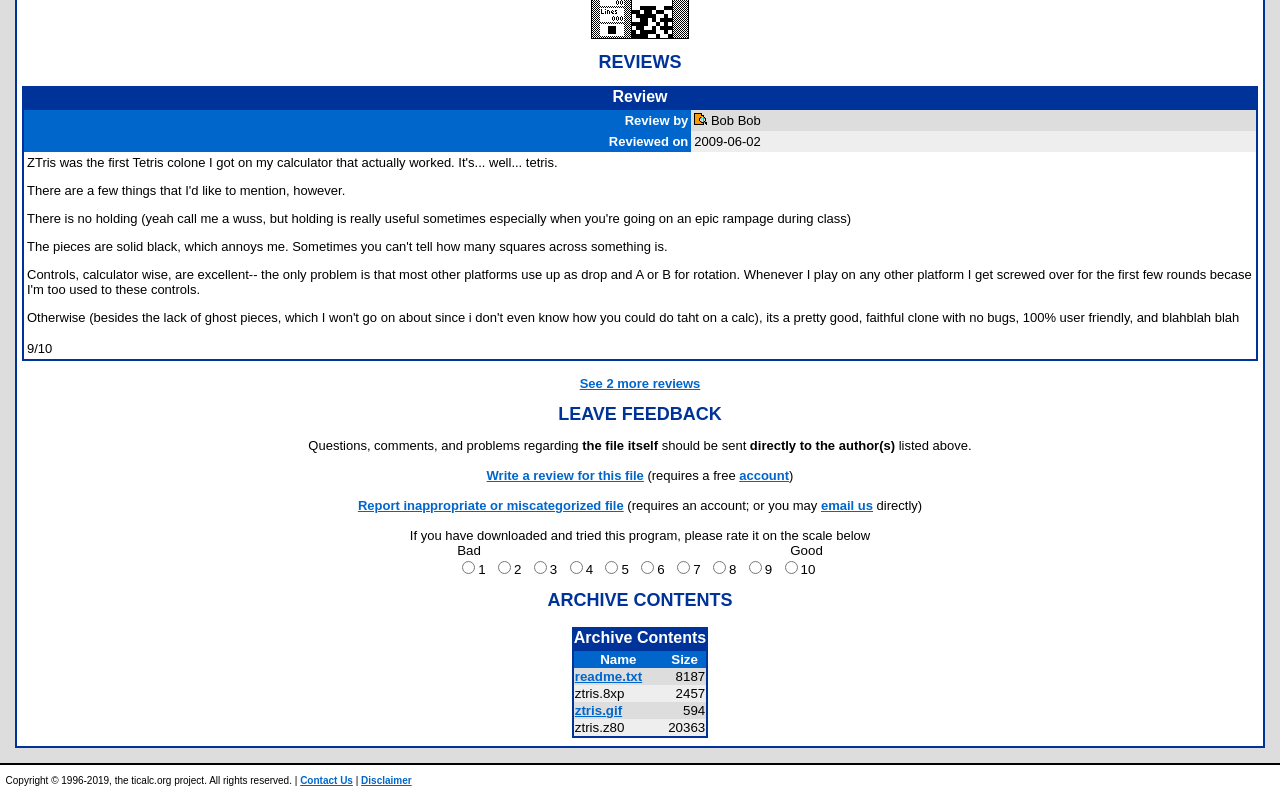Identify the bounding box of the UI element described as follows: "account". Provide the coordinates as four float numbers in the range of 0 to 1 [left, top, right, bottom].

[0.578, 0.588, 0.616, 0.607]